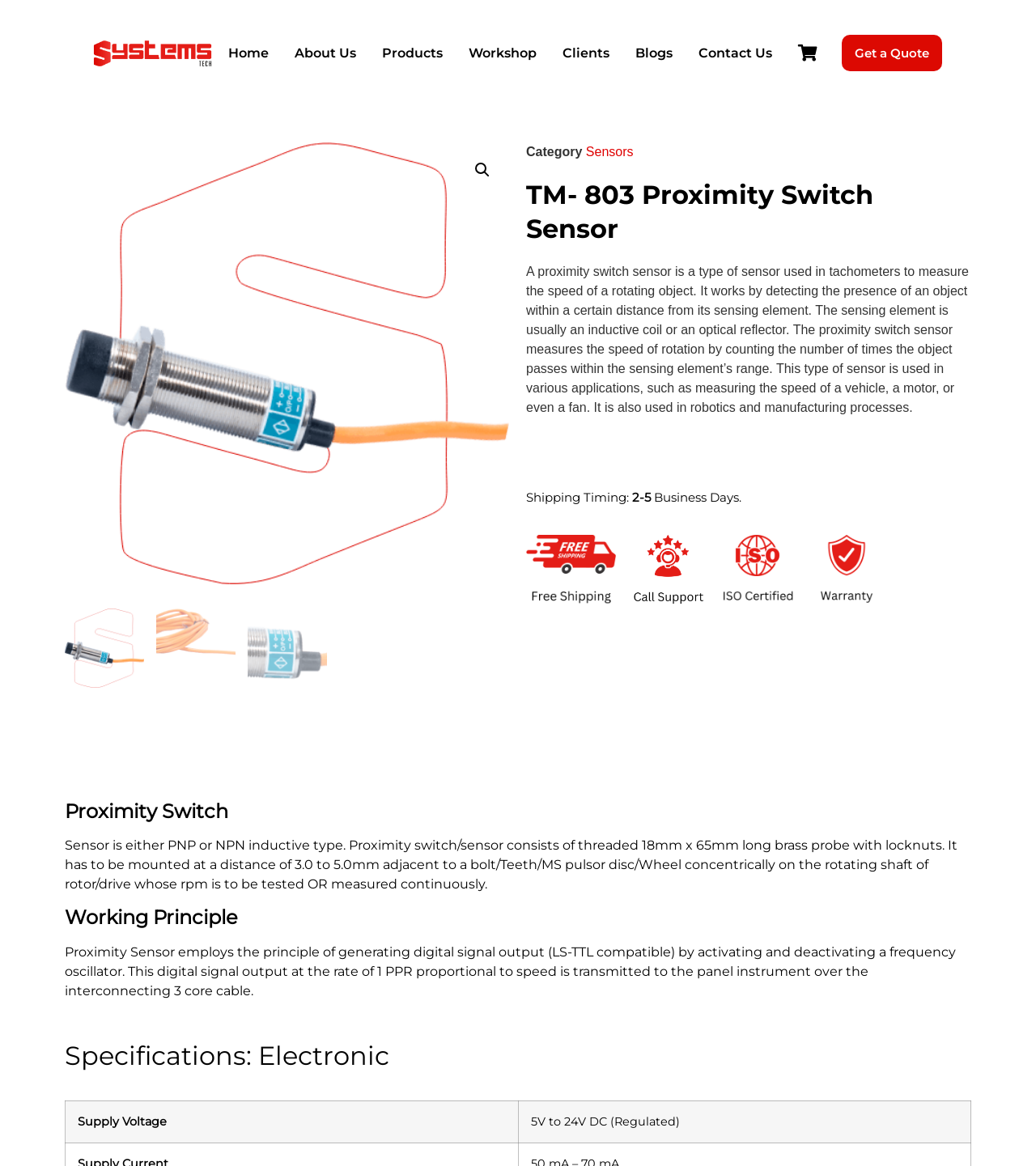Please determine the bounding box coordinates of the element's region to click for the following instruction: "Learn about Proximity Switch Sensor in India".

[0.062, 0.122, 0.492, 0.501]